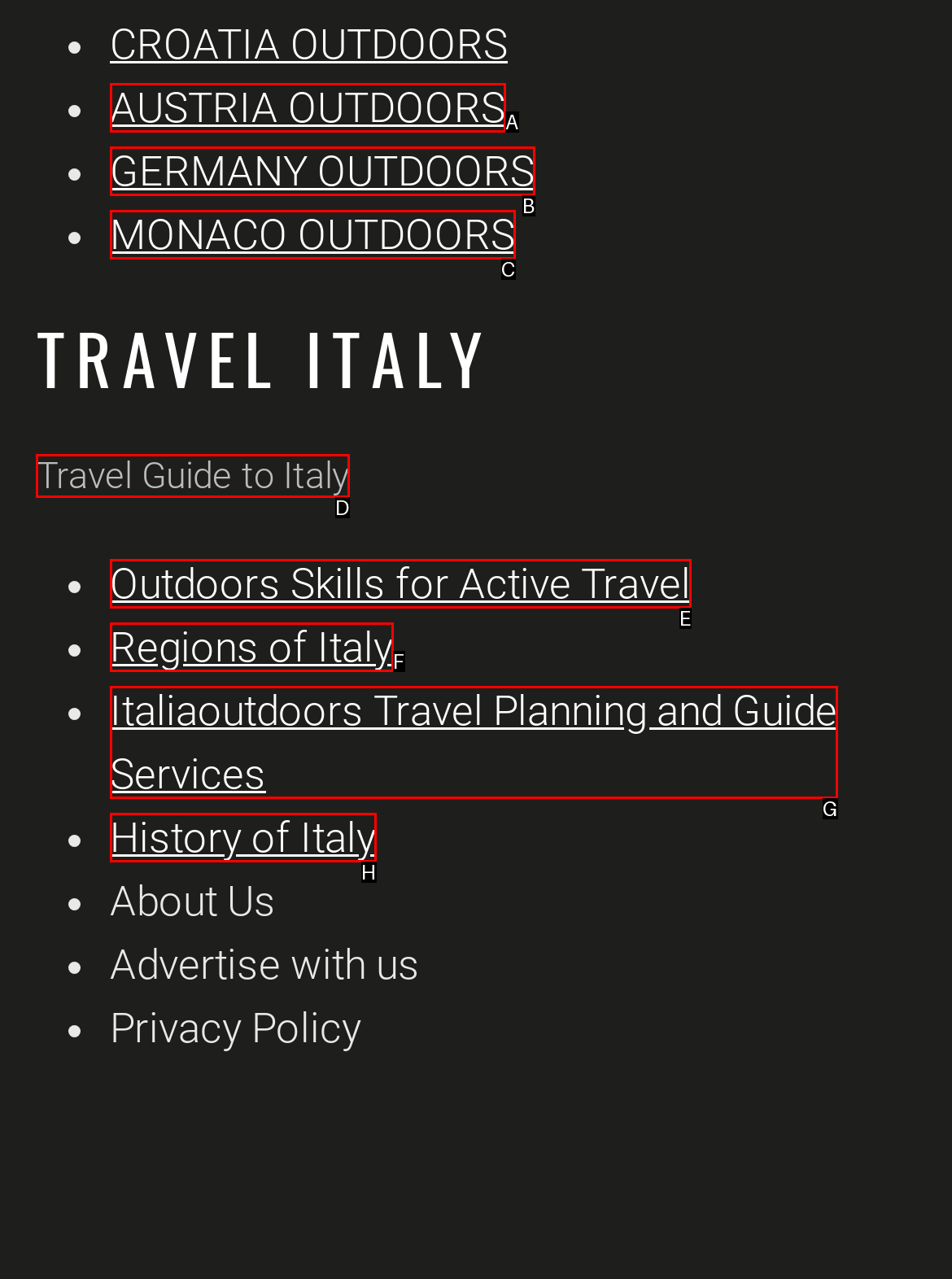Specify which UI element should be clicked to accomplish the task: Learn about Travel Guide to Italy. Answer with the letter of the correct choice.

D